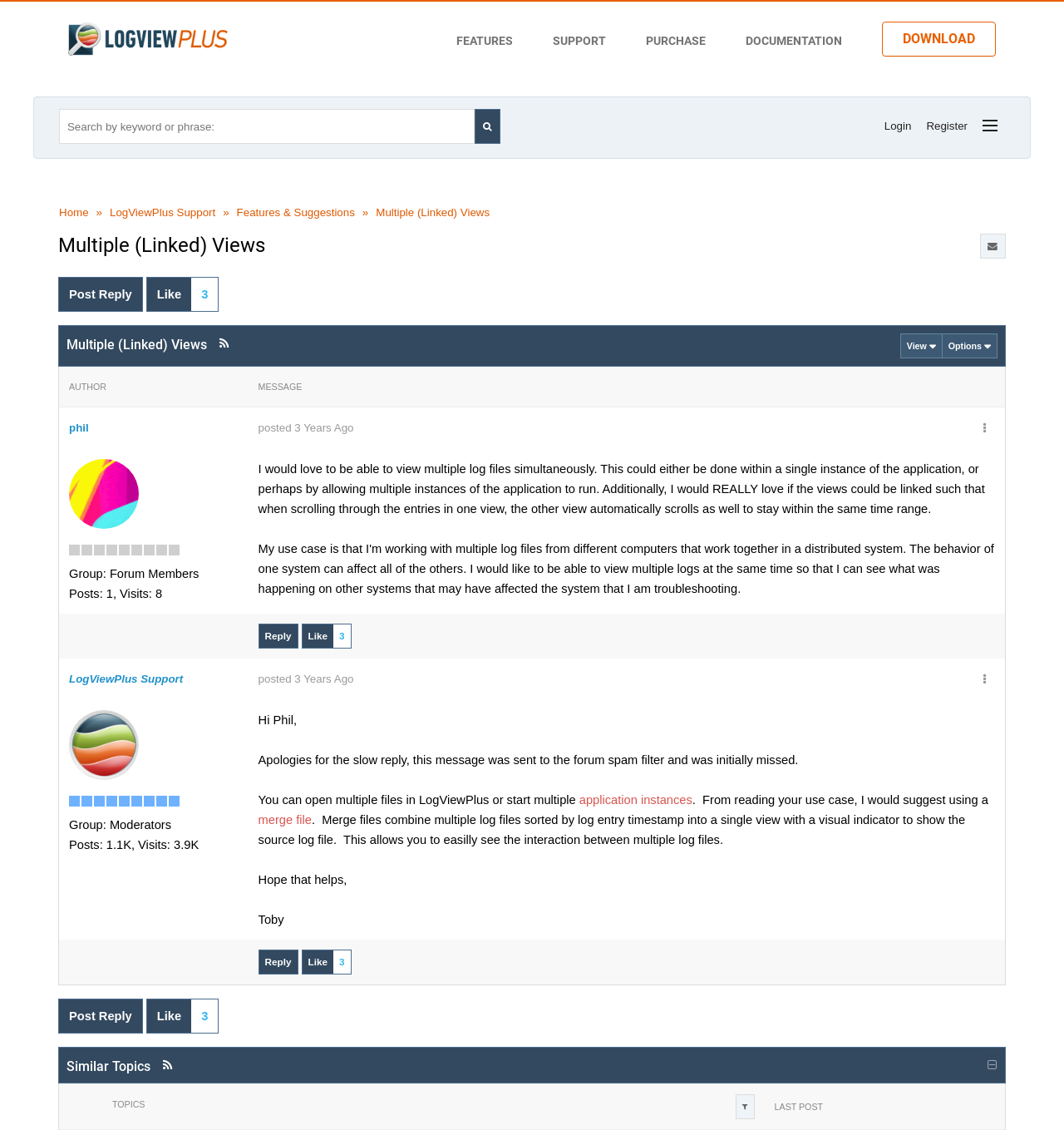Please identify the bounding box coordinates of the clickable element to fulfill the following instruction: "Search by keyword or phrase". The coordinates should be four float numbers between 0 and 1, i.e., [left, top, right, bottom].

[0.055, 0.096, 0.446, 0.127]